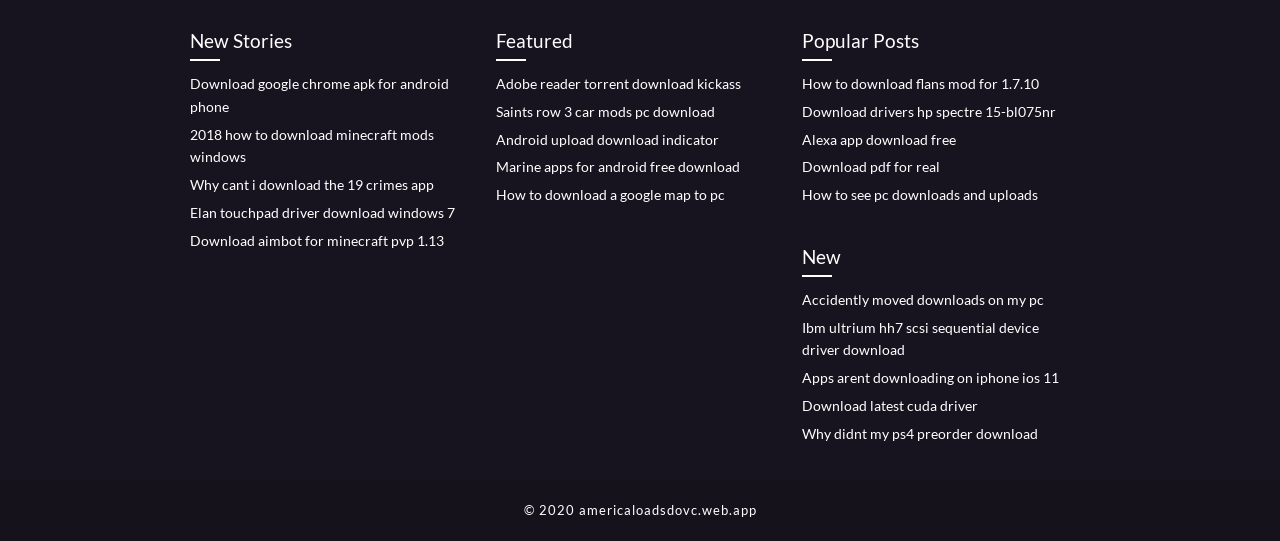What type of content is dominant on the webpage?
Look at the image and provide a detailed response to the question.

The webpage is dominated by links related to downloading various software, apps, and files, with multiple categories and sections dedicated to different types of downloads.